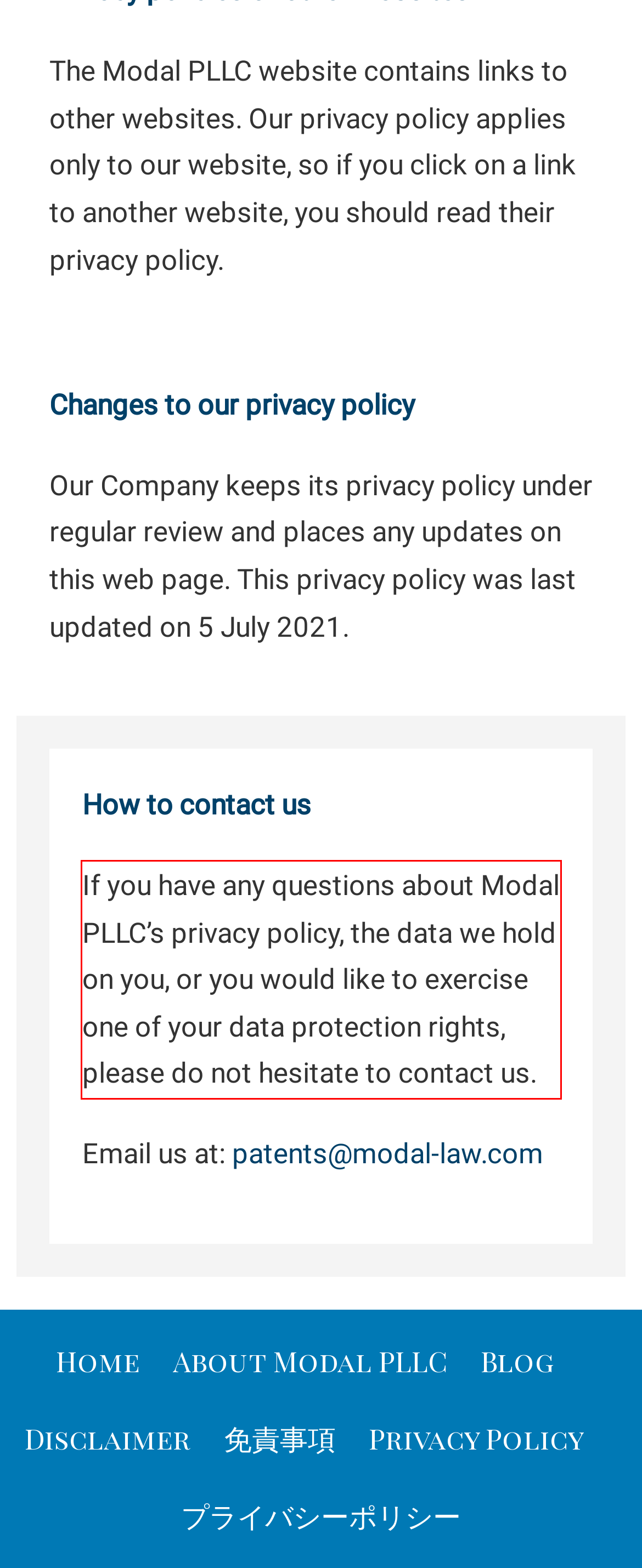You are provided with a screenshot of a webpage containing a red bounding box. Please extract the text enclosed by this red bounding box.

If you have any questions about Modal PLLC’s privacy policy, the data we hold on you, or you would like to exercise one of your data protection rights, please do not hesitate to contact us.